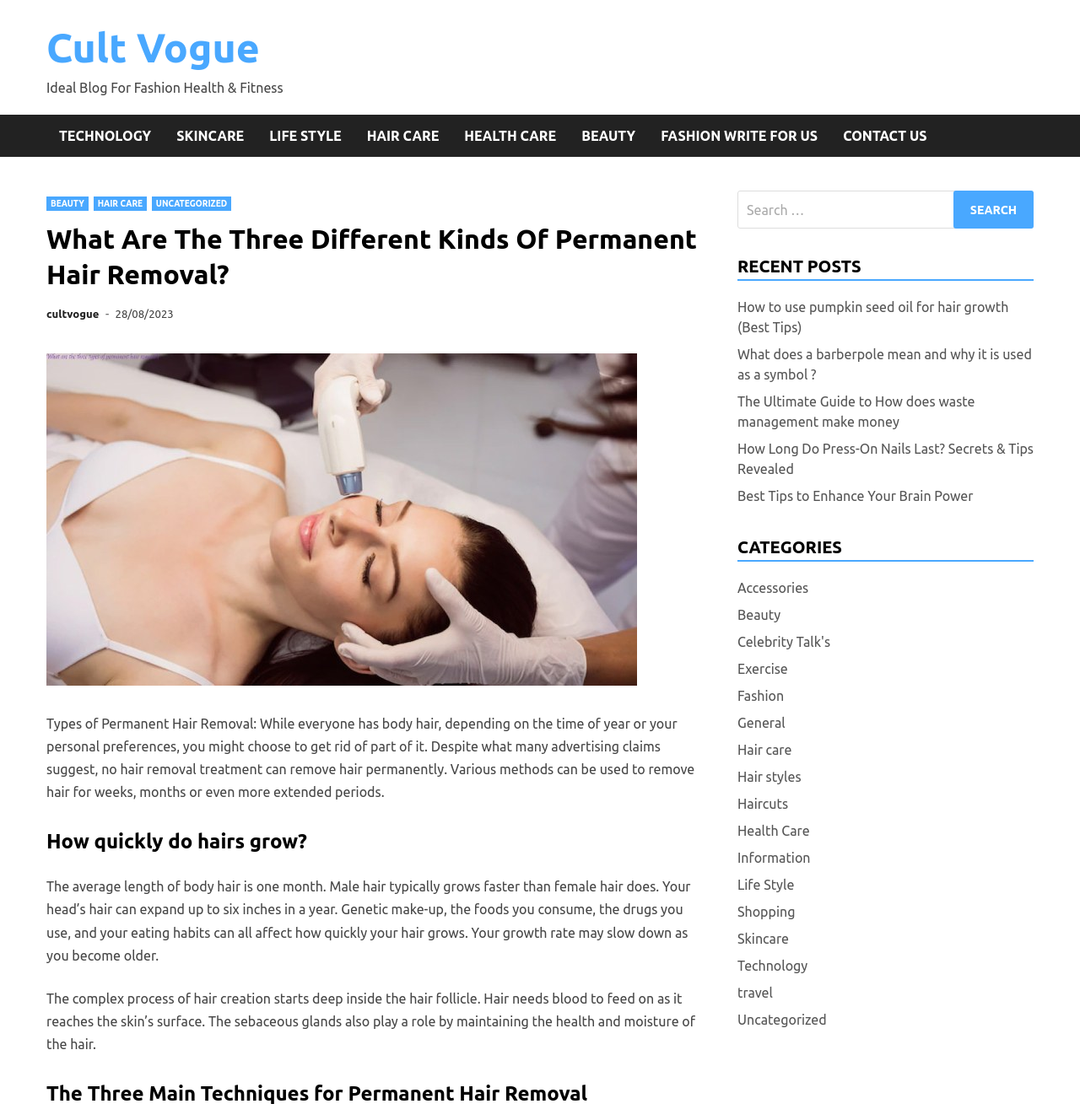Please identify the bounding box coordinates of the element's region that needs to be clicked to fulfill the following instruction: "Explore the 'HAIR CARE' category". The bounding box coordinates should consist of four float numbers between 0 and 1, i.e., [left, top, right, bottom].

[0.683, 0.659, 0.733, 0.68]